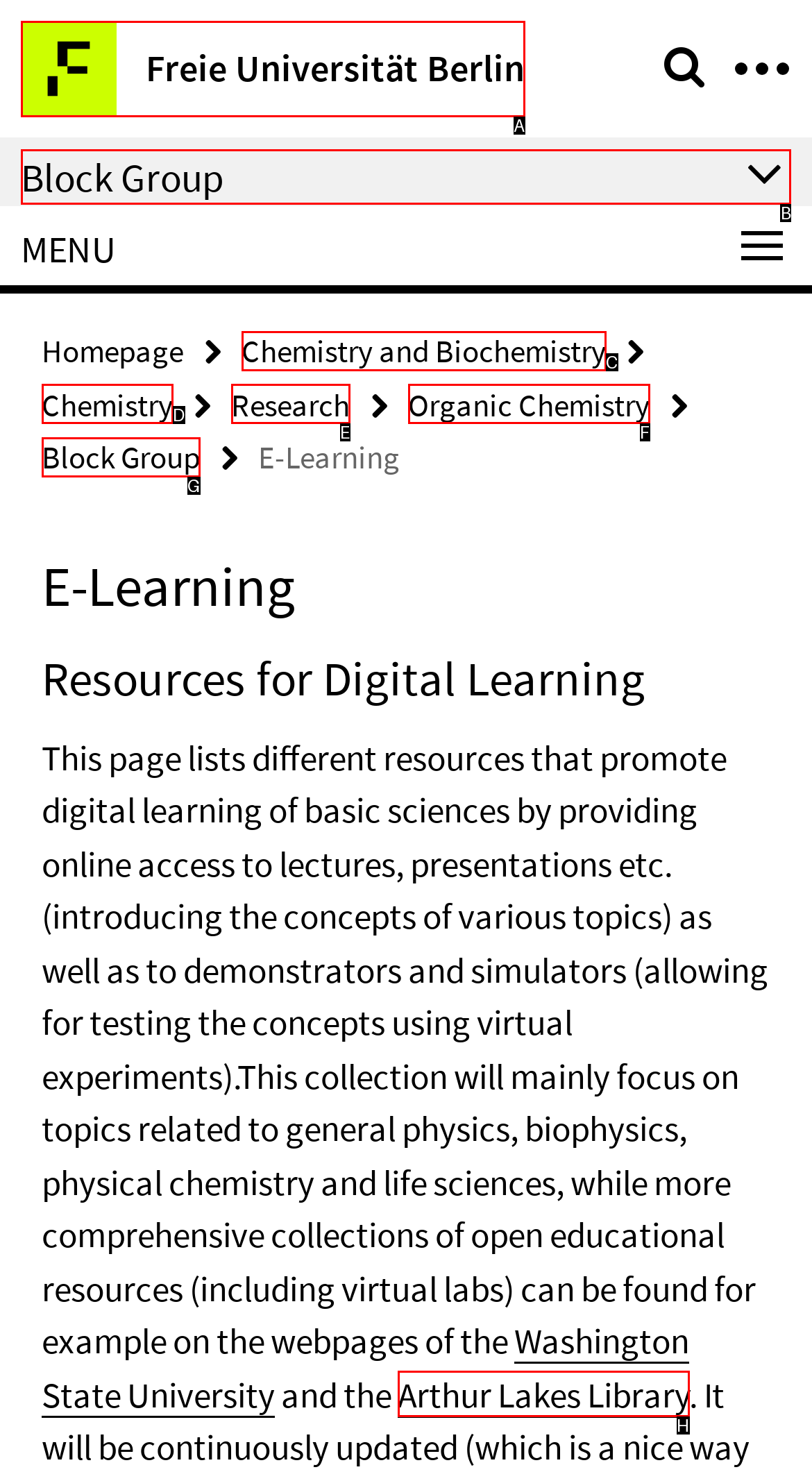Select the HTML element that needs to be clicked to perform the task: visit Block Group. Reply with the letter of the chosen option.

B